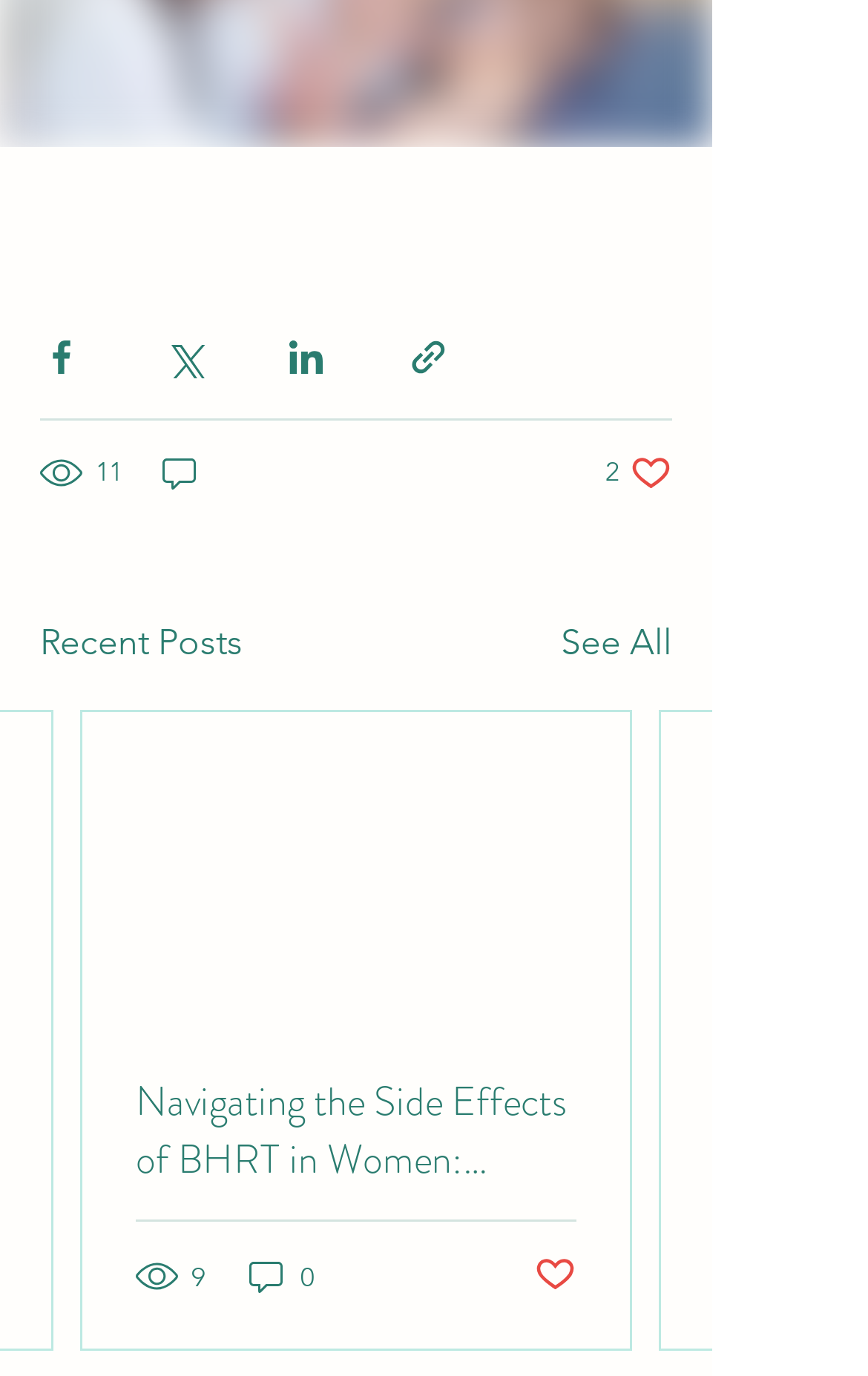How many social media sharing options are available? Look at the image and give a one-word or short phrase answer.

4